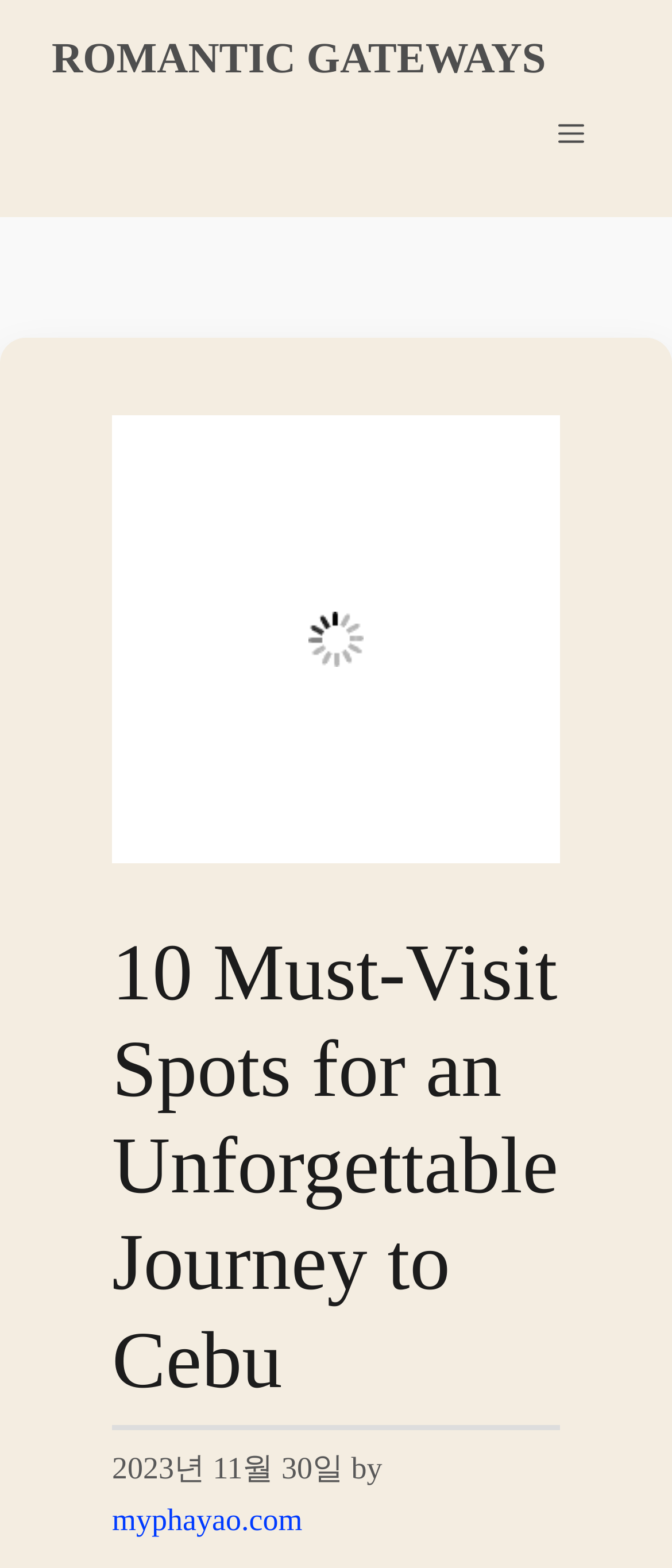Locate the primary headline on the webpage and provide its text.

10 Must-Visit Spots for an Unforgettable Journey to Cebu